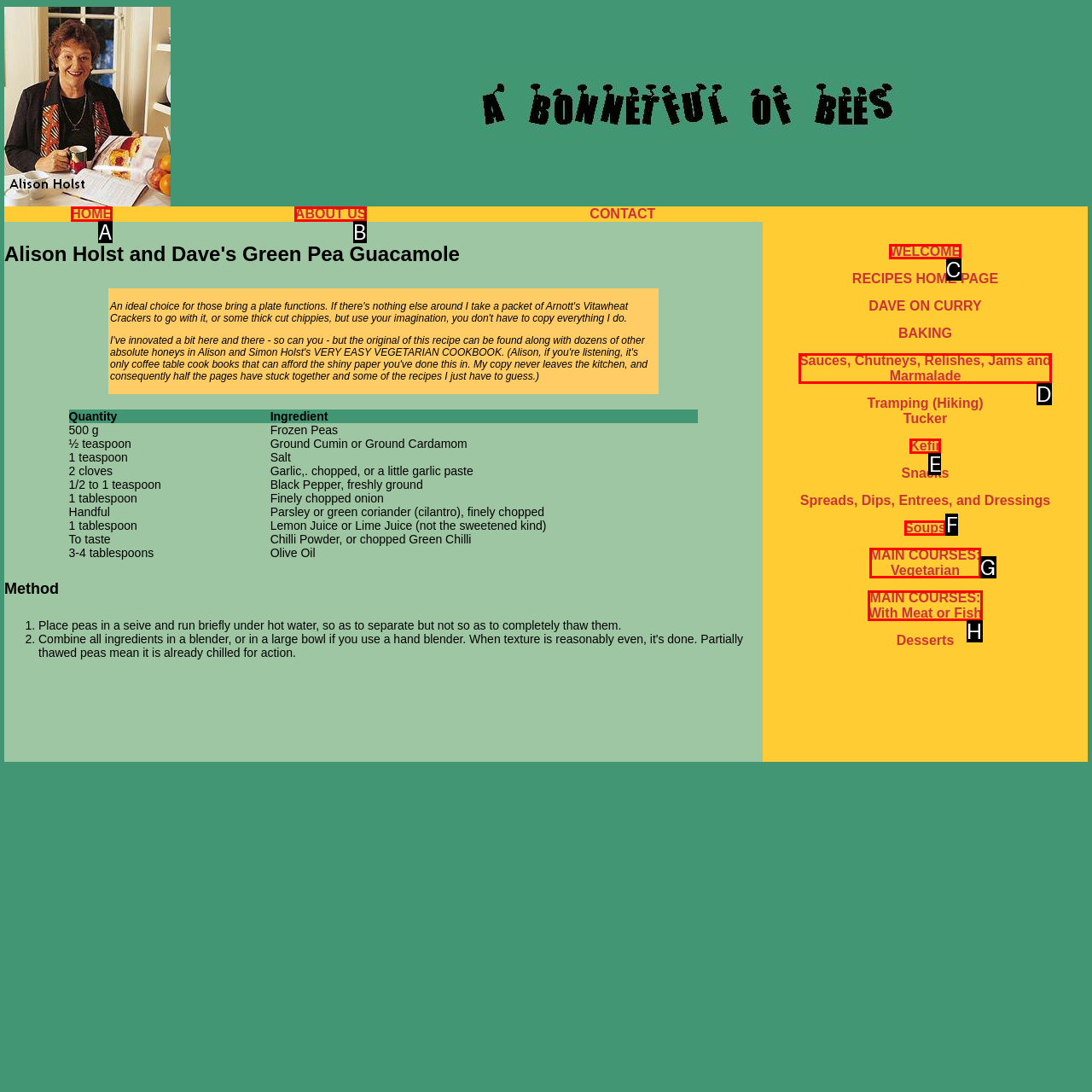Tell me which one HTML element best matches the description: ABOUT US Answer with the option's letter from the given choices directly.

B